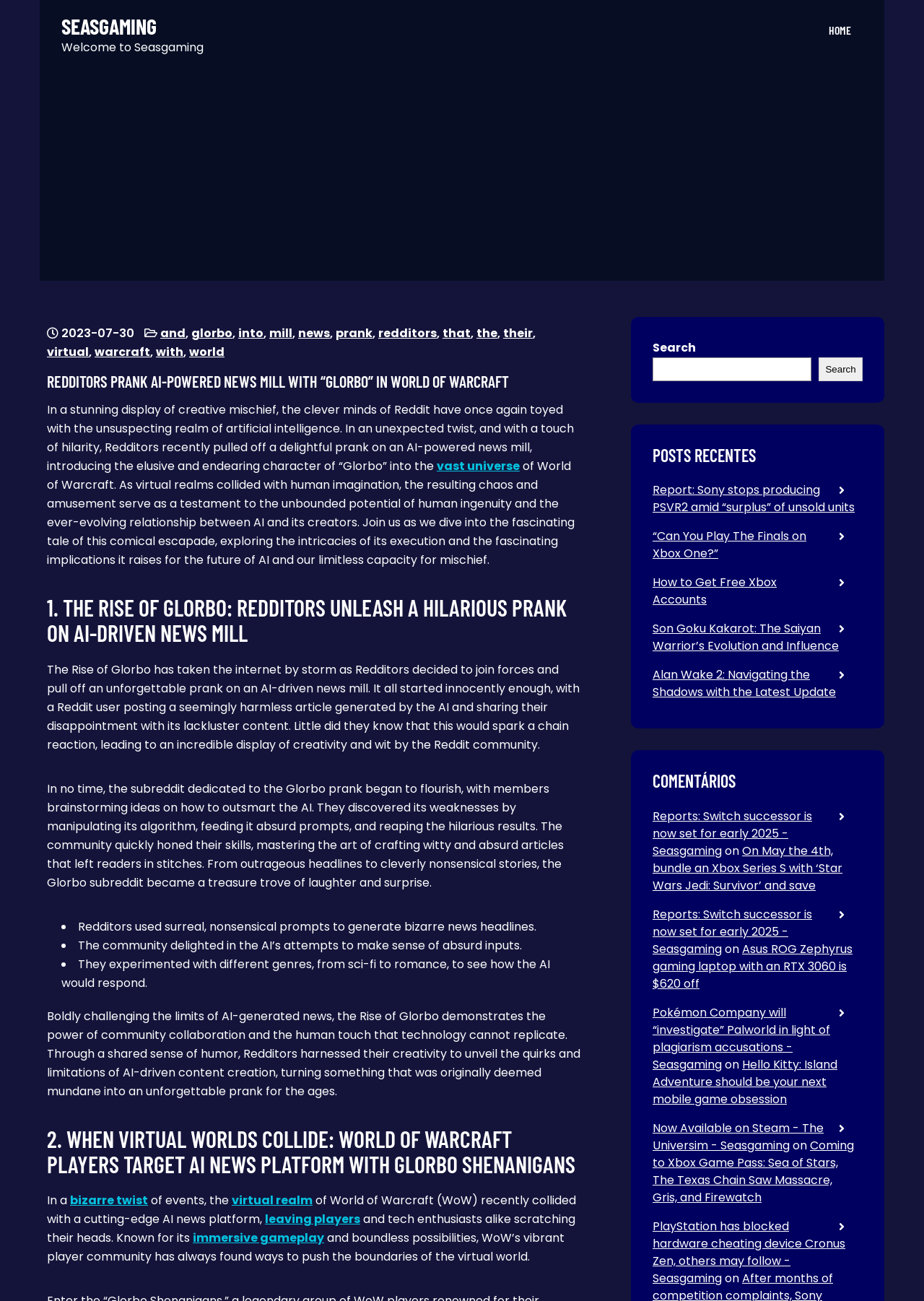What is the name of the website?
Please answer the question with a detailed and comprehensive explanation.

I determined the answer by looking at the heading 'SEASGAMING' at the top of the webpage, which suggests that it is the name of the website.